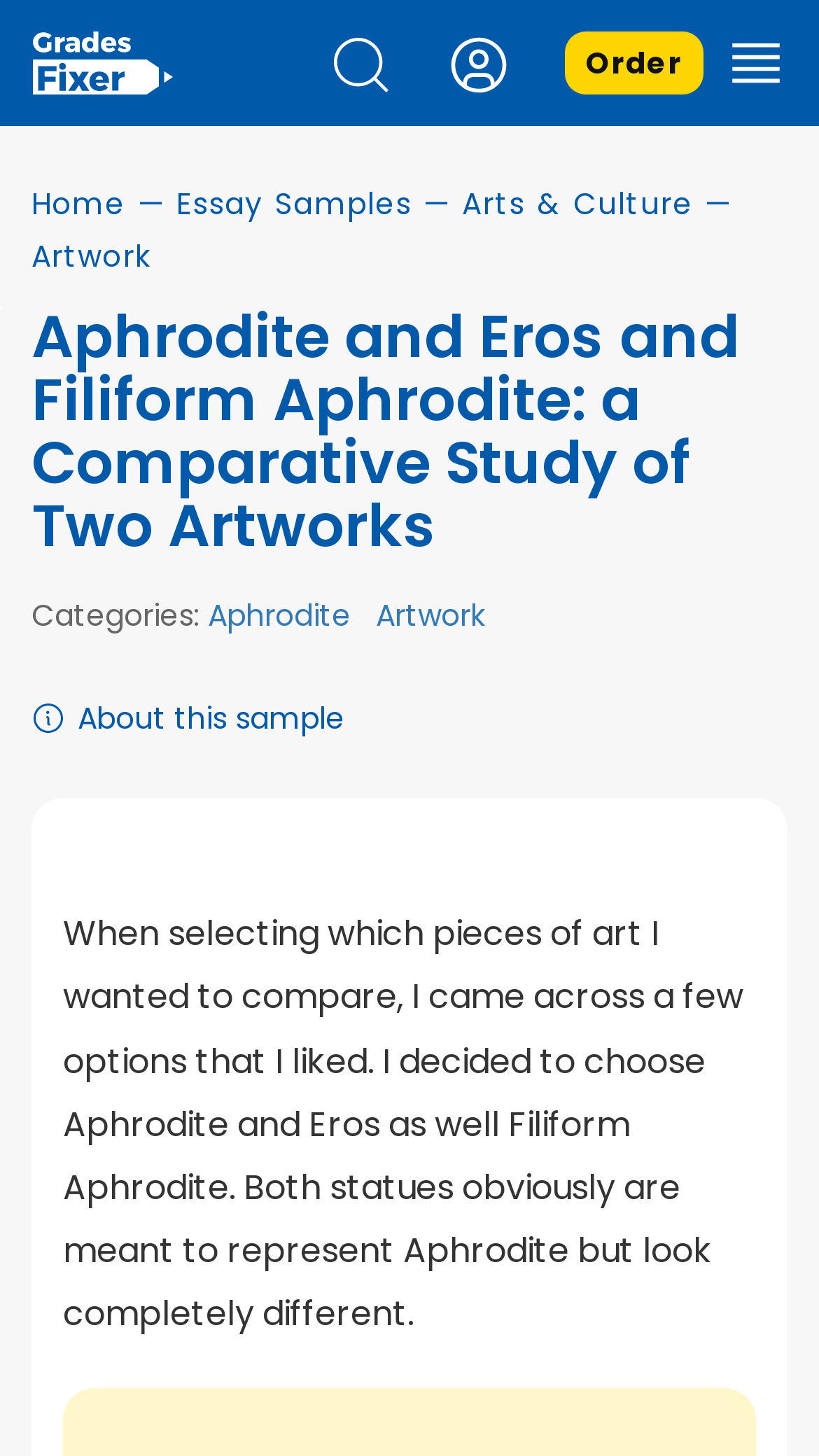What is the headline of the webpage?

Aphrodite and Eros and Filiform Aphrodite: a Comparative Study of Two Artworks